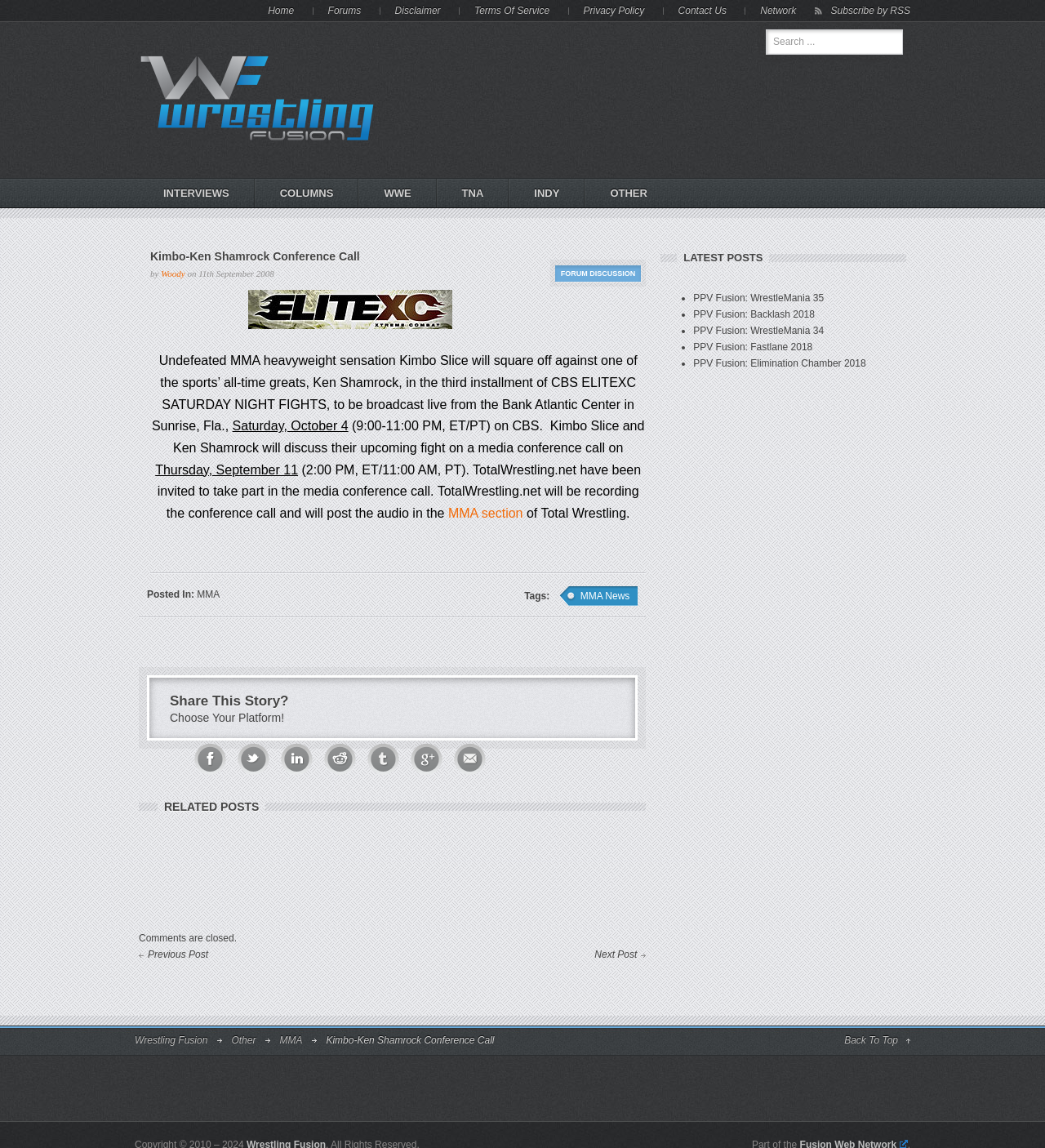Locate the bounding box coordinates of the area where you should click to accomplish the instruction: "Share this story on Facebook".

[0.186, 0.667, 0.216, 0.677]